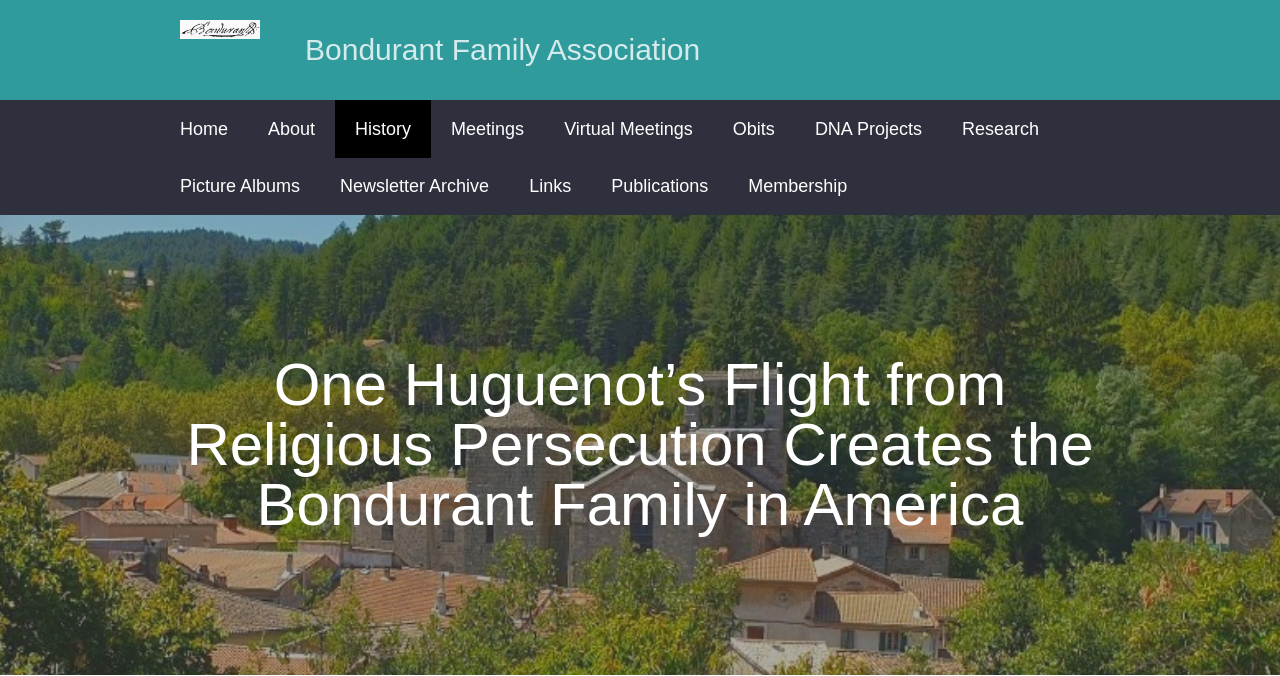Extract the bounding box coordinates for the described element: "Links". The coordinates should be represented as four float numbers between 0 and 1: [left, top, right, bottom].

[0.398, 0.233, 0.462, 0.318]